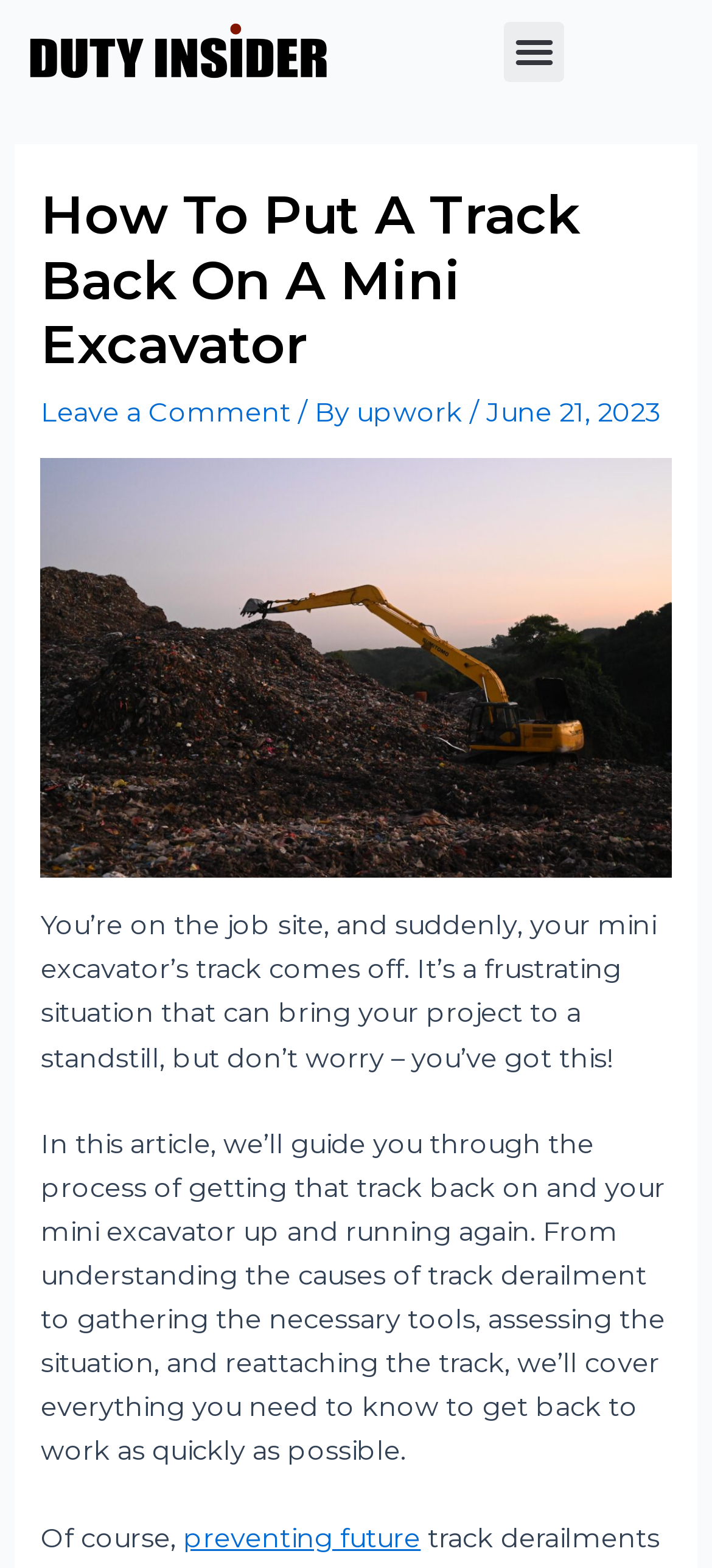From the webpage screenshot, predict the bounding box coordinates (top-left x, top-left y, bottom-right x, bottom-right y) for the UI element described here: Menu

[0.708, 0.014, 0.792, 0.052]